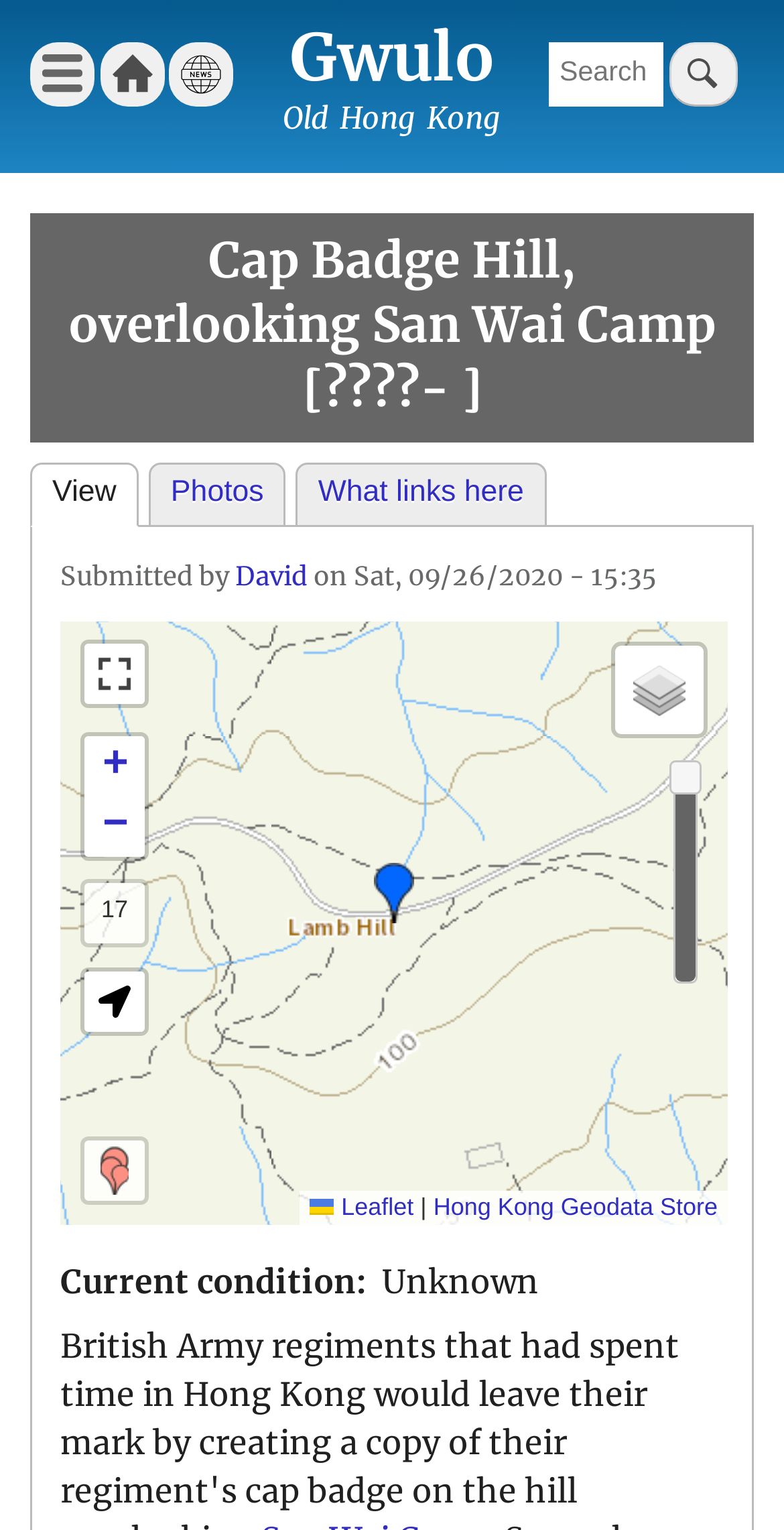Refer to the image and answer the question with as much detail as possible: Who submitted the content on this webpage?

The name of the person who submitted the content on this webpage is 'David', which can be found in the text 'Submitted by David' located at the top of the webpage.